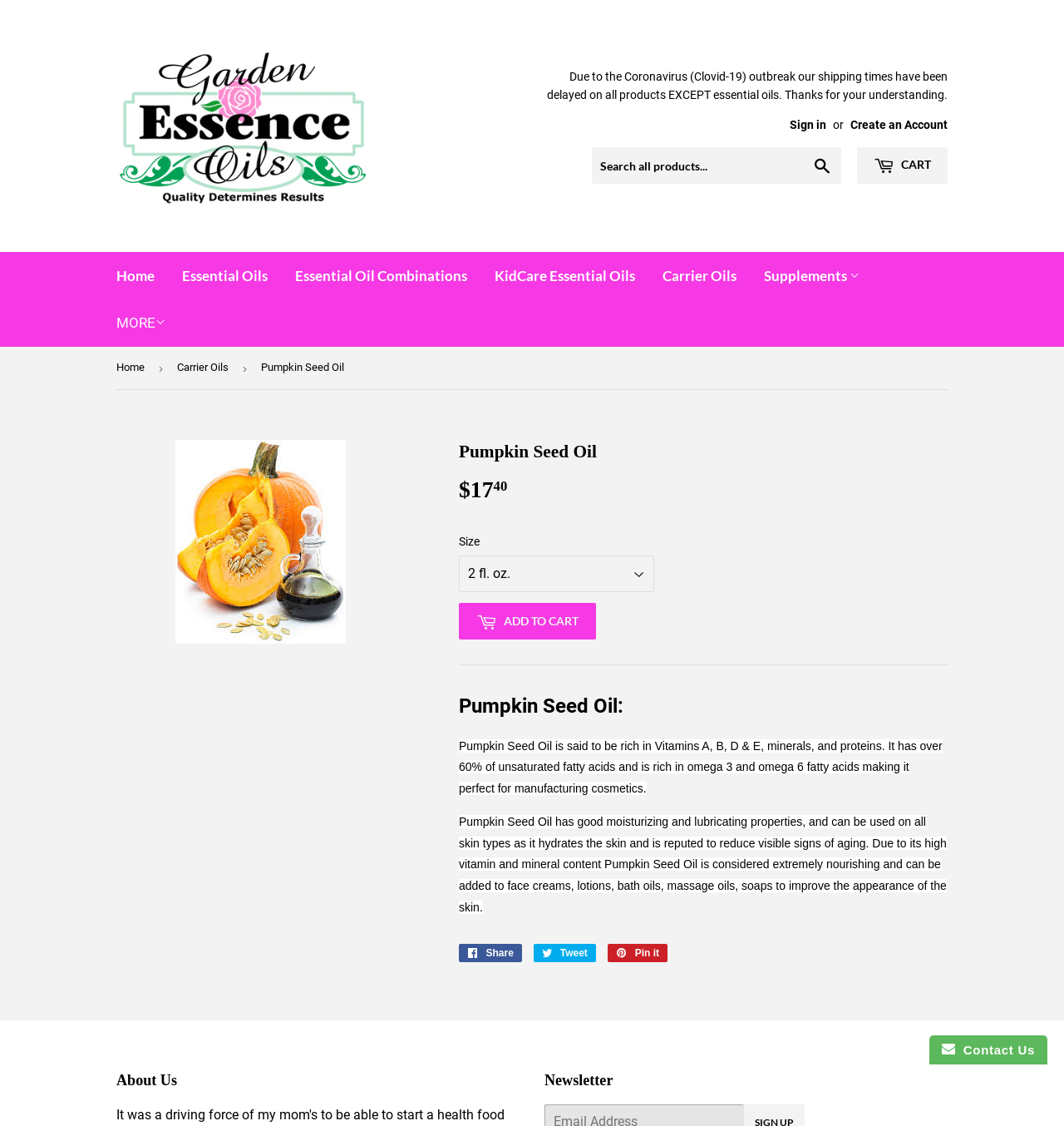Write an exhaustive caption that covers the webpage's main aspects.

This webpage is about Pumpkin Seed Oil, a product sold by GardenEssenceOils.com. At the top of the page, there is a layout table with a logo of GardenEssenceOils.com on the left and a notification about delayed shipping times due to the Coronavirus outbreak on the right. Below the logo, there are links to sign in, create an account, and search for products. A shopping cart icon is also present.

The main content of the page is divided into sections. On the left, there is a navigation menu with links to different categories, including Home, Essential Oils, and Carrier Oils. Below the navigation menu, there is a section with a heading "Pumpkin Seed Oil" and an image of the product. The product description is provided, stating that it is rich in vitamins, minerals, and proteins, and has moisturizing and lubricating properties.

To the right of the product image, there is a section with pricing information, a dropdown menu to select the size of the product, and an "Add to Cart" button. Below this section, there is a separator line, followed by a detailed description of the product's benefits and uses.

At the bottom of the page, there are social media links to share the product on Facebook, Twitter, and Pinterest. Additionally, there are headings for "About Us" and "Newsletter" sections, as well as a contact us link with an email icon.

Throughout the page, there are several images, including the product image, logo, and social media icons. The layout is organized, with clear headings and concise text, making it easy to navigate and find information about the product.